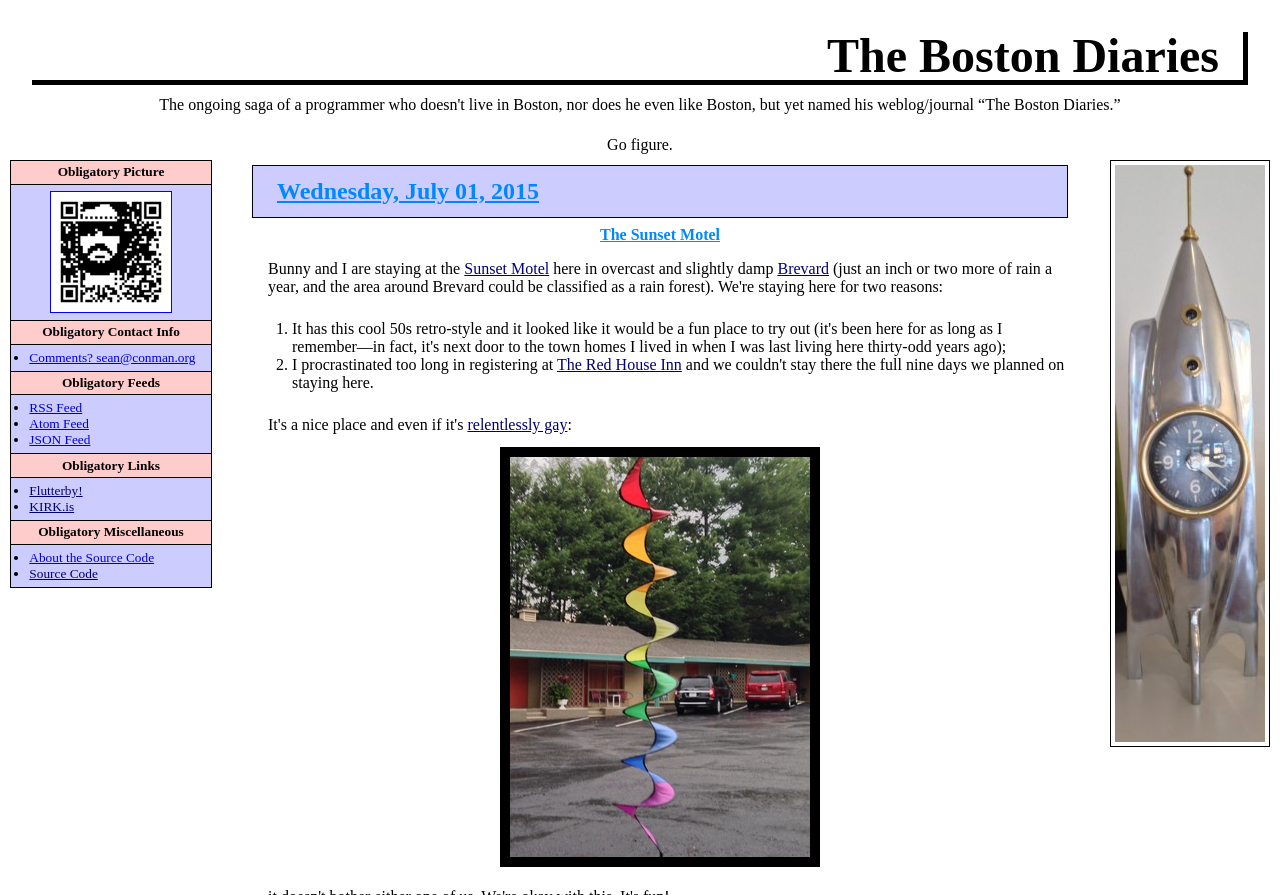What is the theme of the decorator in the motel room?
Give a single word or phrase answer based on the content of the image.

relentlessly gay